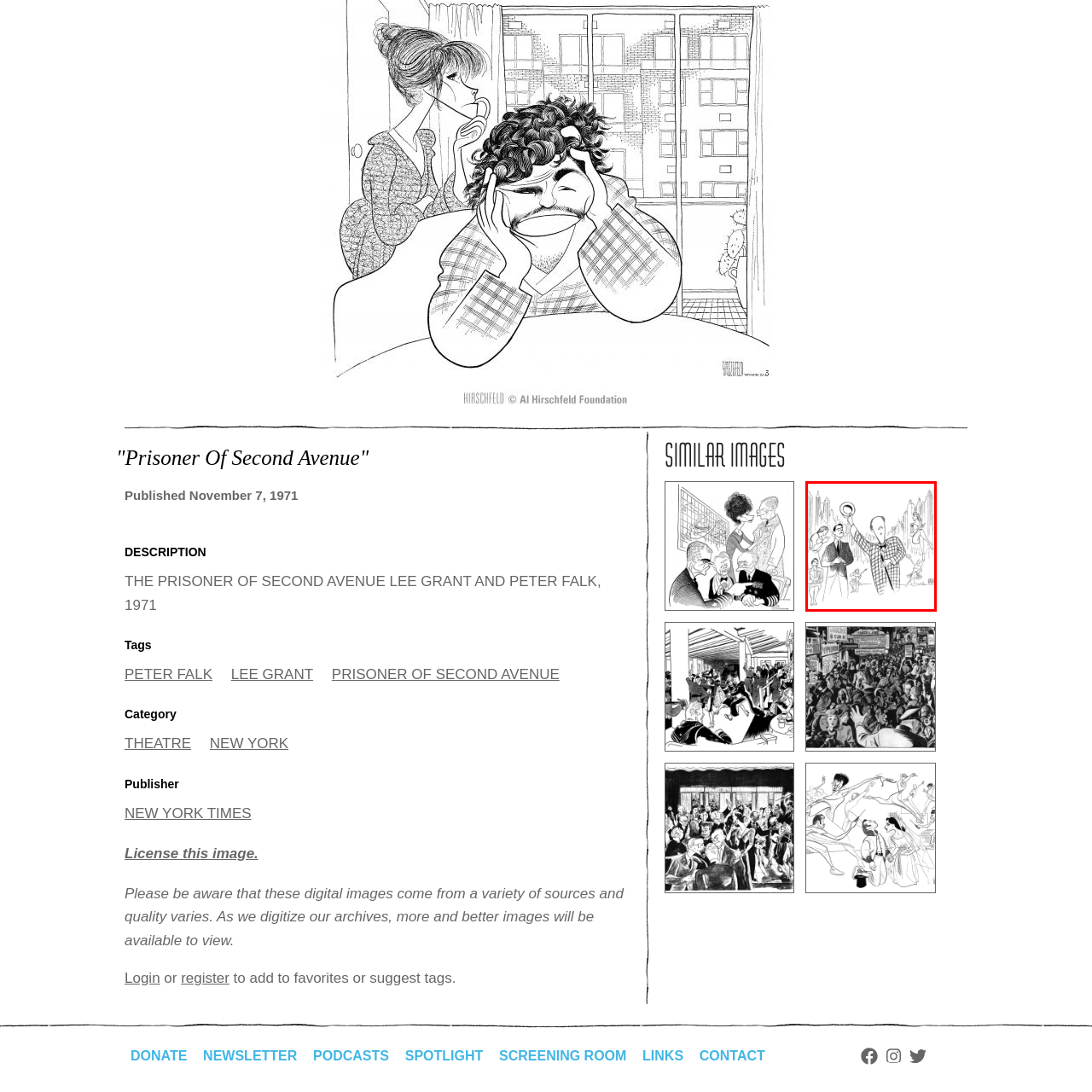Examine the content inside the red boundary in the image and give a detailed response to the following query: What is the background of the illustration?

The background of the illustration is set with a New York City skyline, which captures the essence of urban life and provides a context for the scene.